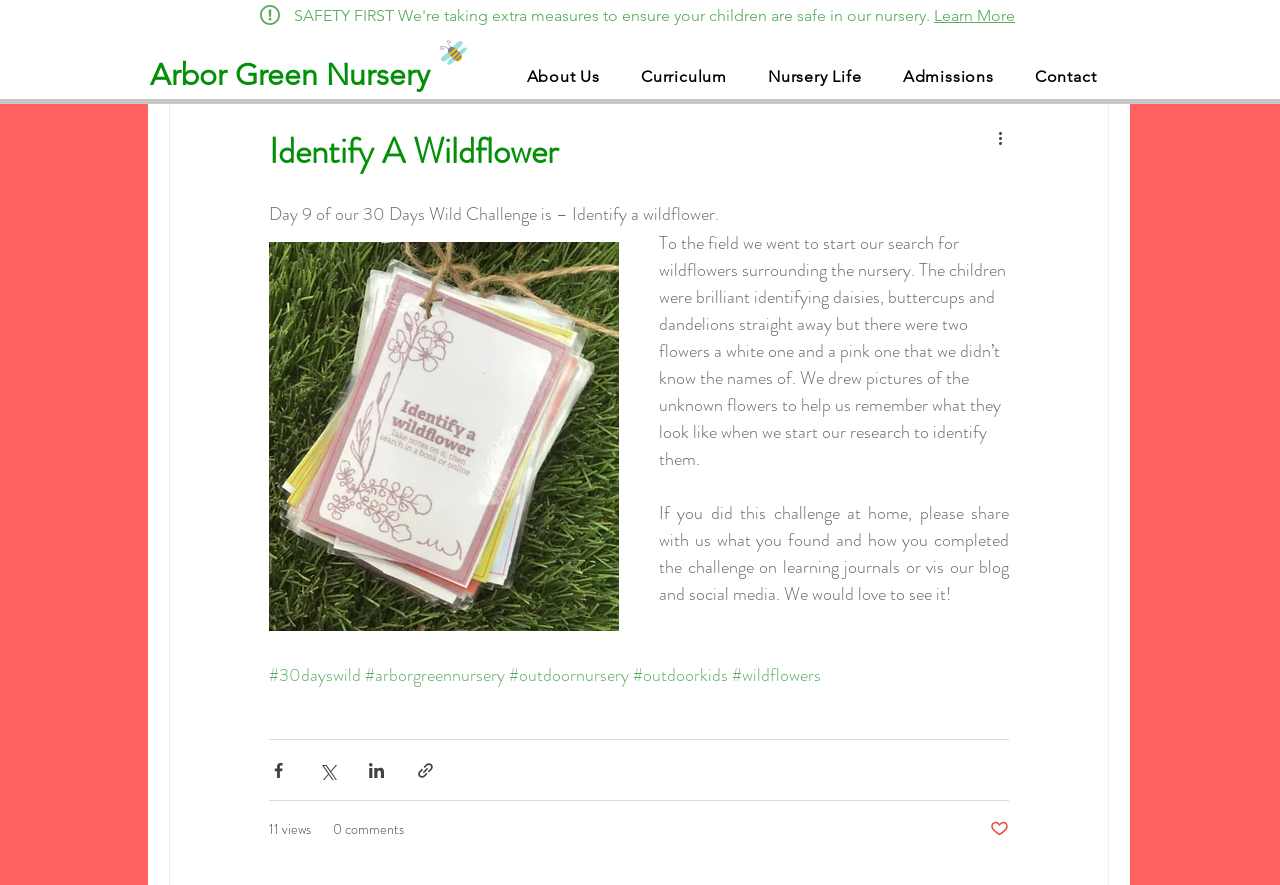Please provide a one-word or short phrase answer to the question:
What is the number of views mentioned in the article?

11